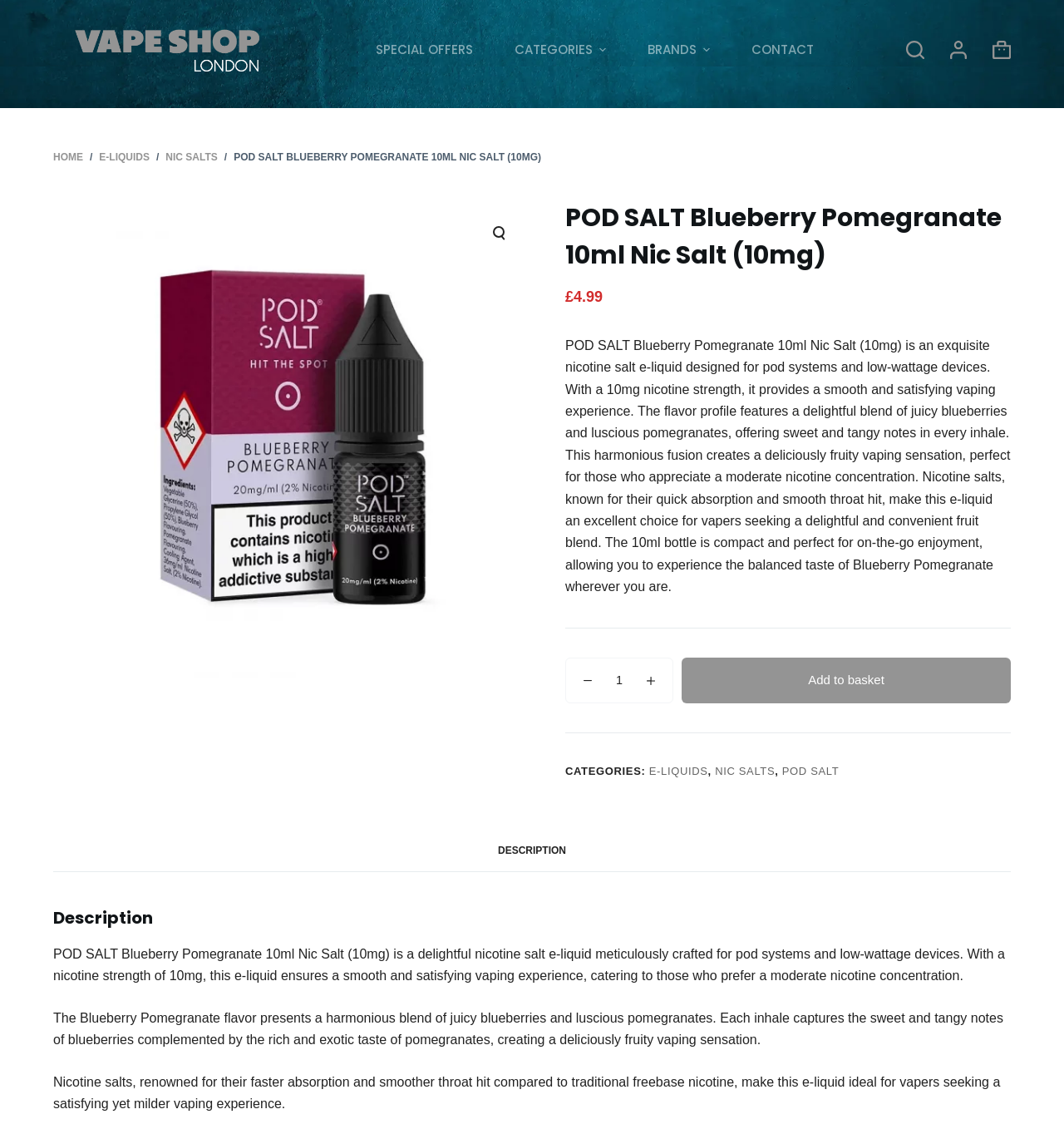Predict the bounding box coordinates for the UI element described as: "Add to basket". The coordinates should be four float numbers between 0 and 1, presented as [left, top, right, bottom].

[0.641, 0.585, 0.95, 0.625]